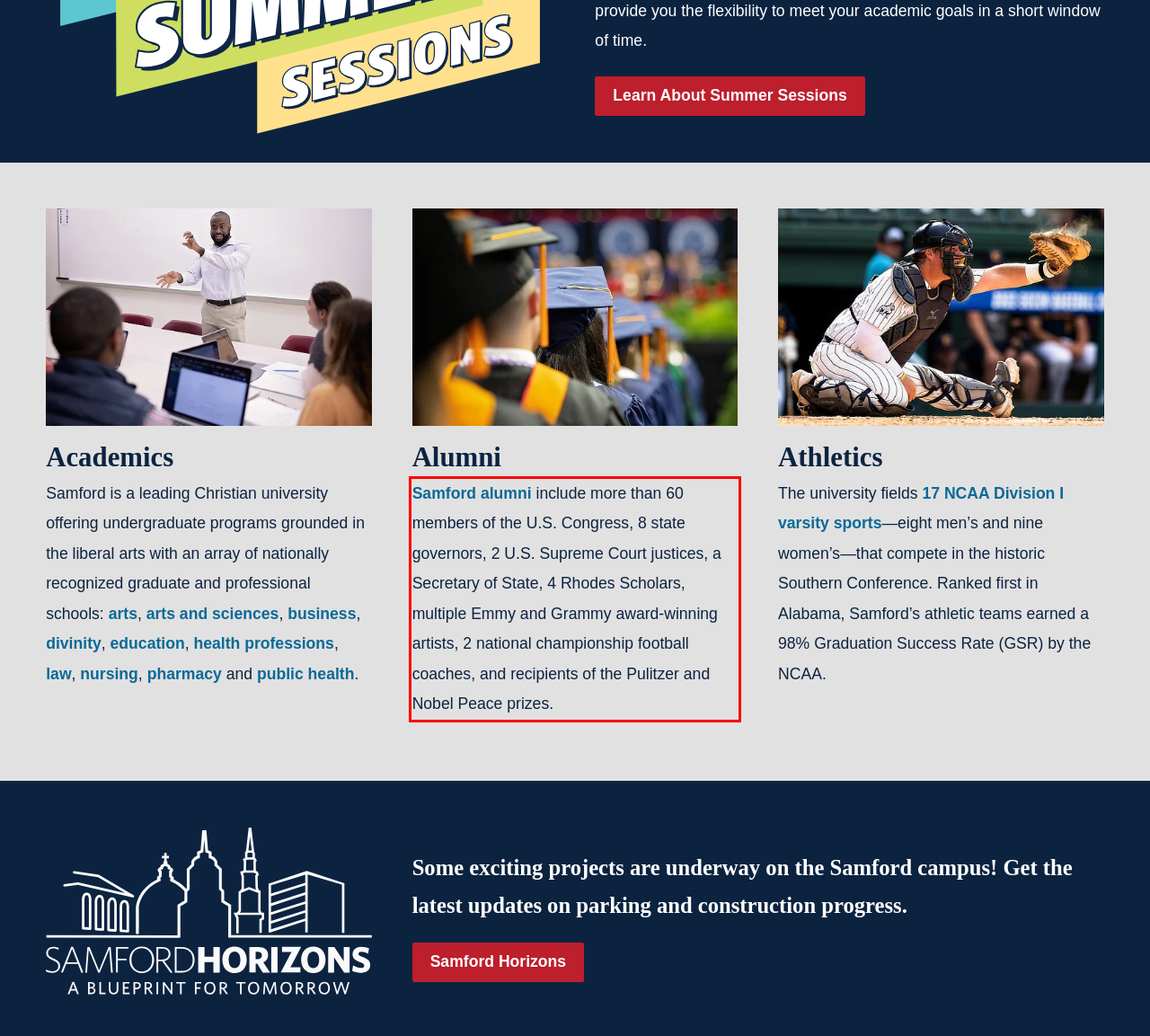You are given a screenshot of a webpage with a UI element highlighted by a red bounding box. Please perform OCR on the text content within this red bounding box.

Samford alumni include more than 60 members of the U.S. Congress, 8 state governors, 2 U.S. Supreme Court justices, a Secretary of State, 4 Rhodes Scholars, multiple Emmy and Grammy award-winning artists, 2 national championship football coaches, and recipients of the Pulitzer and Nobel Peace prizes.